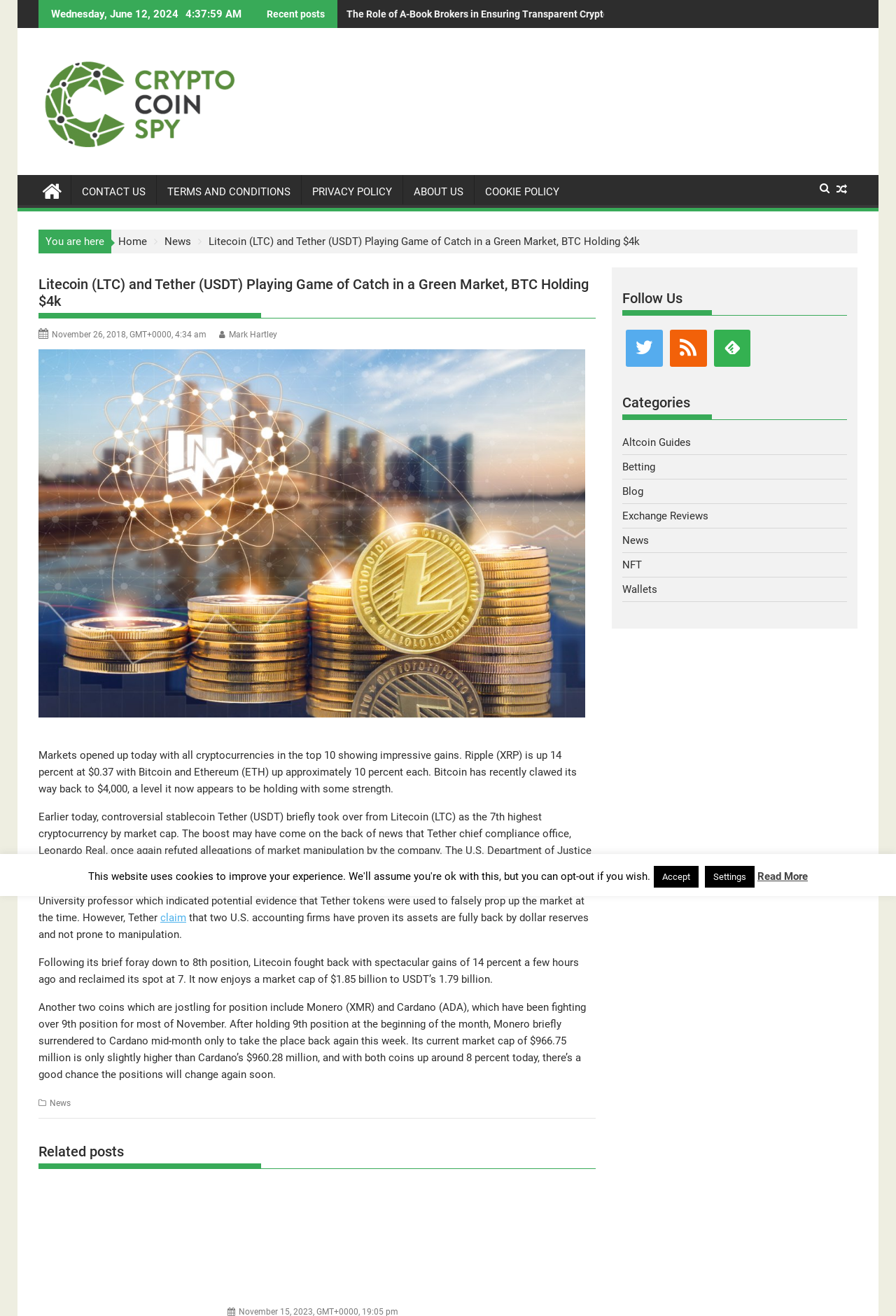Provide a thorough summary of the webpage.

This webpage appears to be a news article from Cryptocoin Spy, a cryptocurrency news website. At the top of the page, there is a header section with the website's logo, a navigation menu, and a search bar. The navigation menu includes links to "Home", "News", and other categories.

Below the header, there is a section displaying the current date and time, "Wednesday, June 12, 2024, 4:38:00 AM". Next to this section, there is a link to "Recent posts".

The main content of the page is an article with the title "Litecoin (LTC) and Tether (USDT) Playing Game of Catch in a Green Market, BTC Holding $4k". The article discusses the current market trends of various cryptocurrencies, including Litecoin, Tether, Bitcoin, and Ethereum. The article is divided into several paragraphs, with links to related reports and claims.

To the right of the article, there is a sidebar with several sections. The top section is labeled "Follow Us" and contains links to the website's social media profiles. Below this, there is a section labeled "Categories" with links to various categories of articles, such as "Altcoin Guides", "Betting", and "News".

At the bottom of the page, there is a footer section with links to "News", "CONTACT US", "TERMS AND CONDITIONS", and other pages. There is also a button to "Accept" and a button to access "Settings".

Throughout the page, there are several images, including a logo for Cryptocoin Spy, an image of Litecoin, and an image related to CSR and green business.